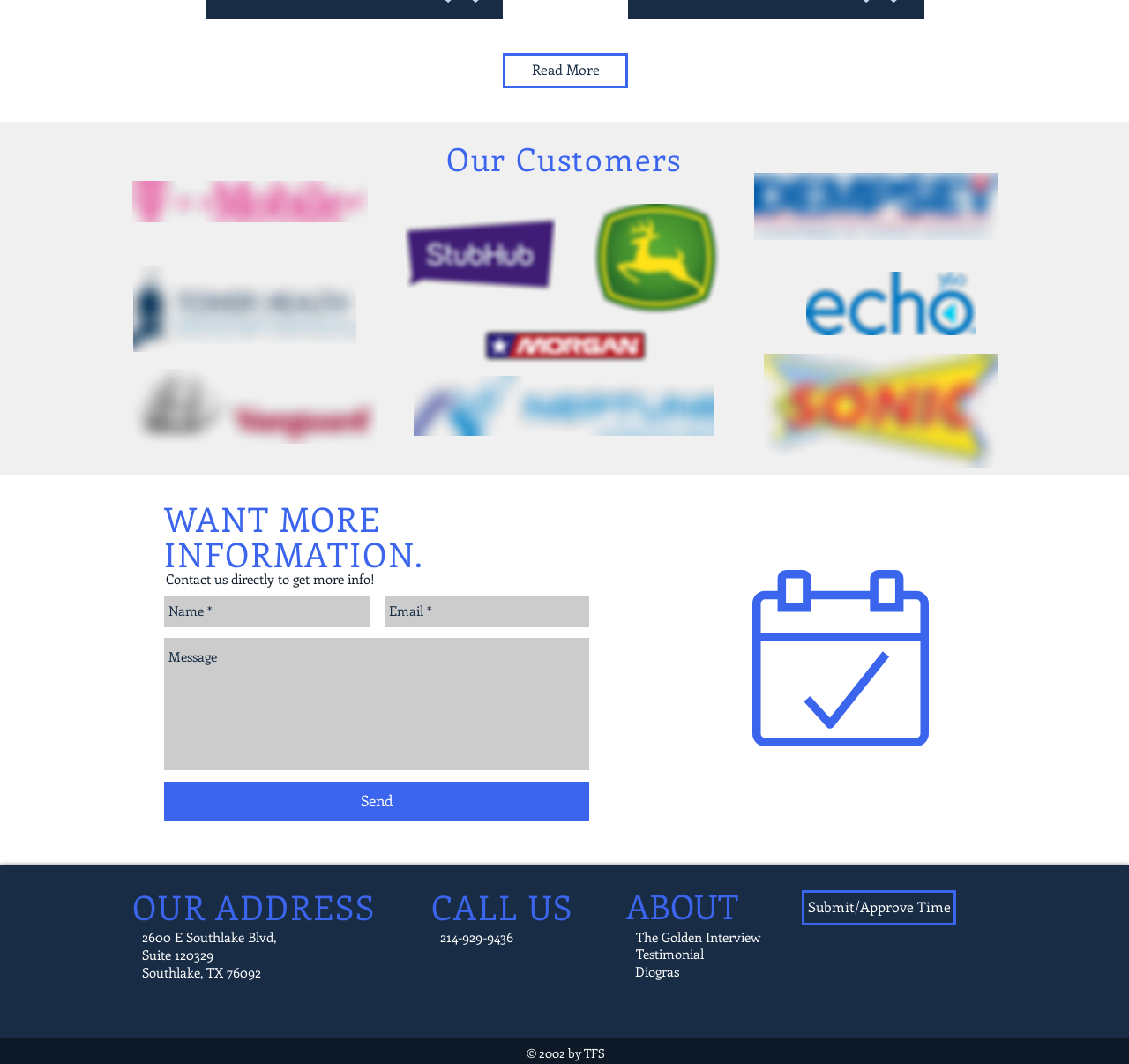Show me the bounding box coordinates of the clickable region to achieve the task as per the instruction: "Contact us directly to get more information".

[0.147, 0.535, 0.332, 0.552]